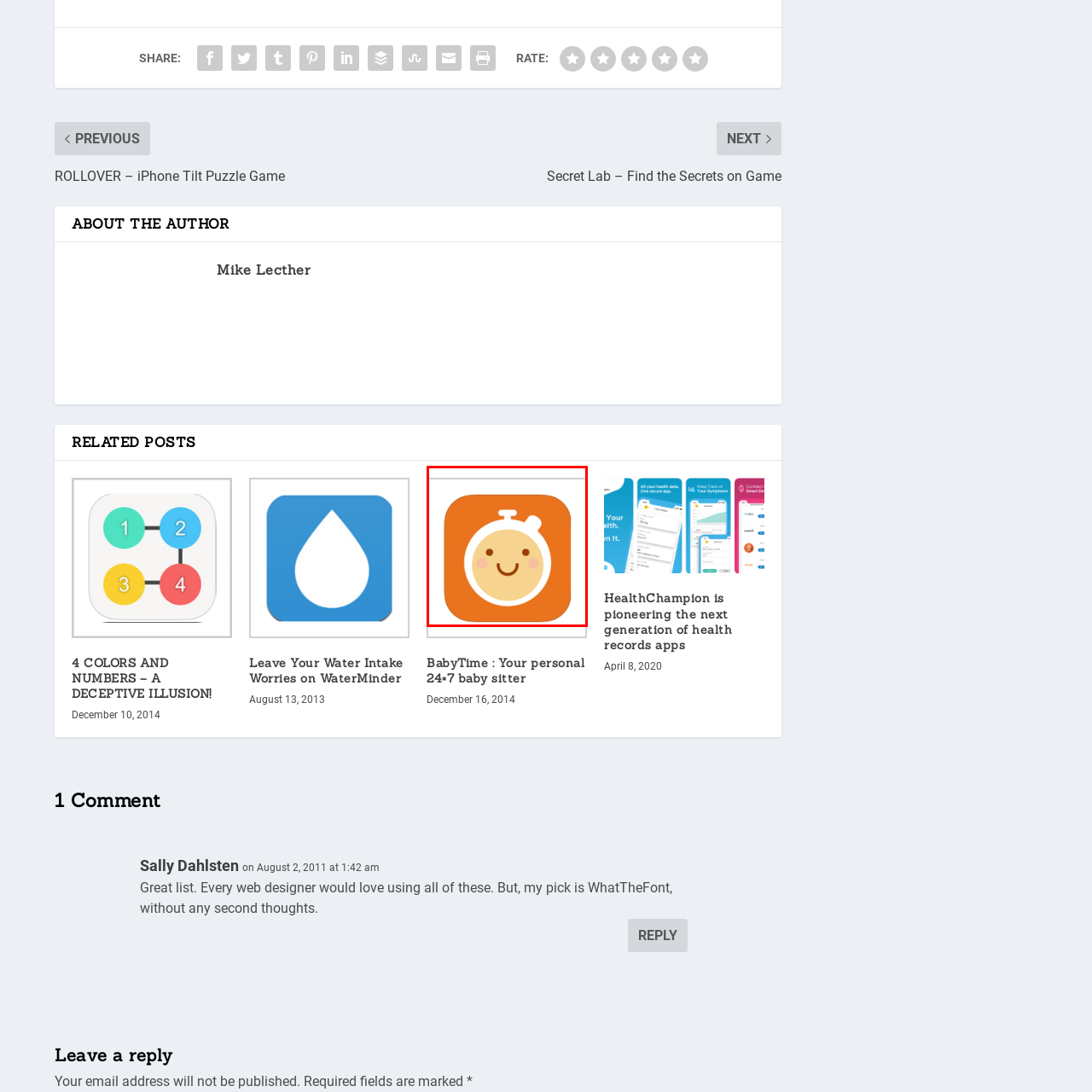Pay close attention to the image within the red perimeter and provide a detailed answer to the question that follows, using the image as your primary source: 
What is the purpose of the app 'BabyTime'?

The app 'BabyTime' is designed to provide round-the-clock support for parents in managing their childcare needs, as stated in the caption, which reflects the app's purpose of offering a supportive environment for both parents and their children.